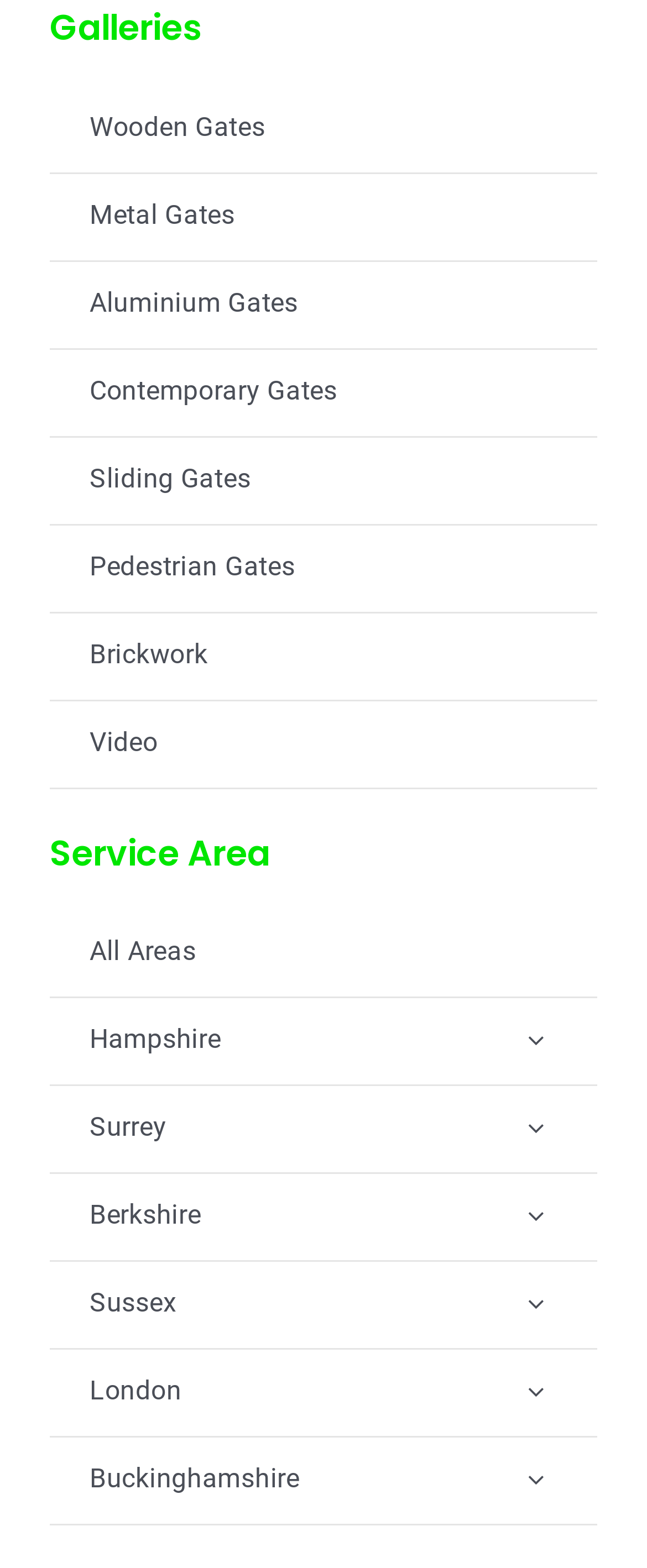Locate the coordinates of the bounding box for the clickable region that fulfills this instruction: "View recent posts".

None